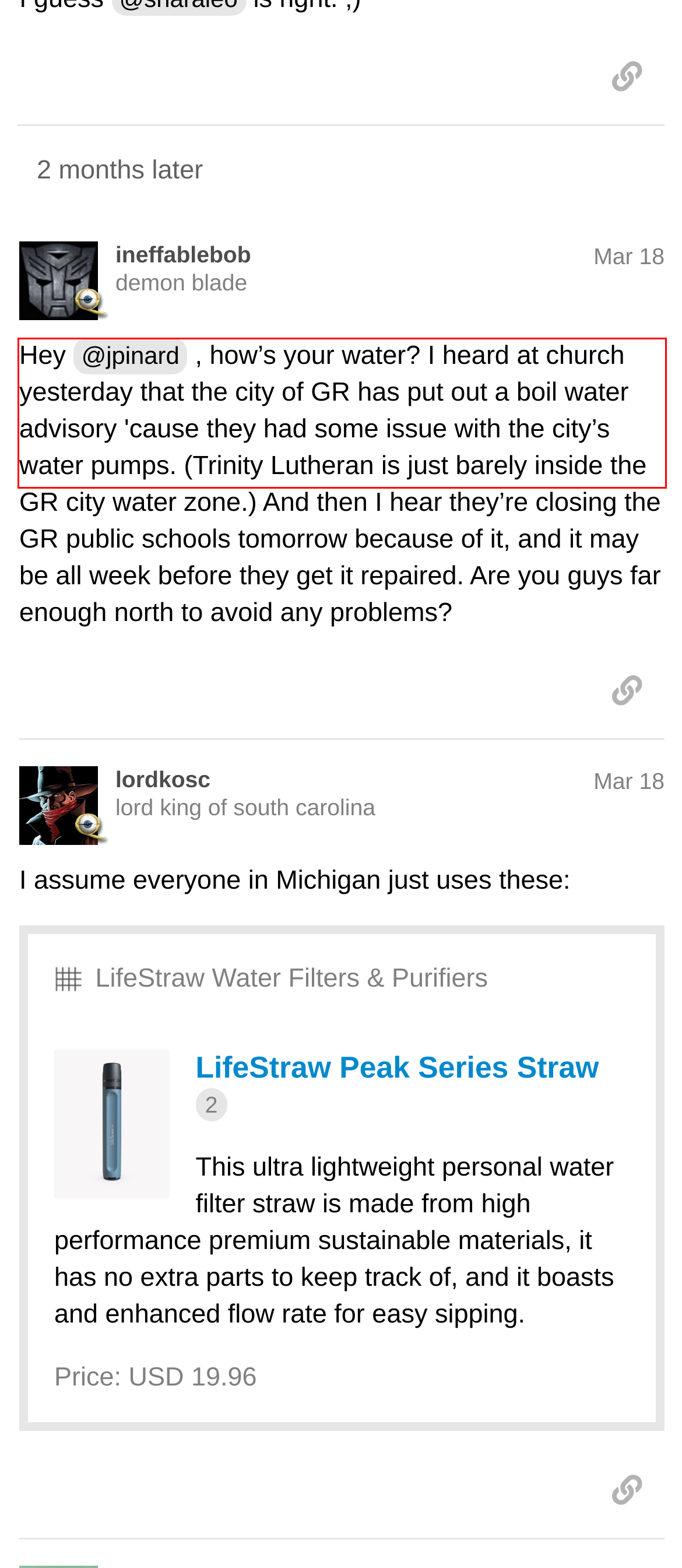Please take the screenshot of the webpage, find the red bounding box, and generate the text content that is within this red bounding box.

Ugh, sorry to hear it affected you. From what I’ve seen in the news, it looks like the chance of there being any actual problem is pretty low, so hopefully nothing snuck through in those early hours.